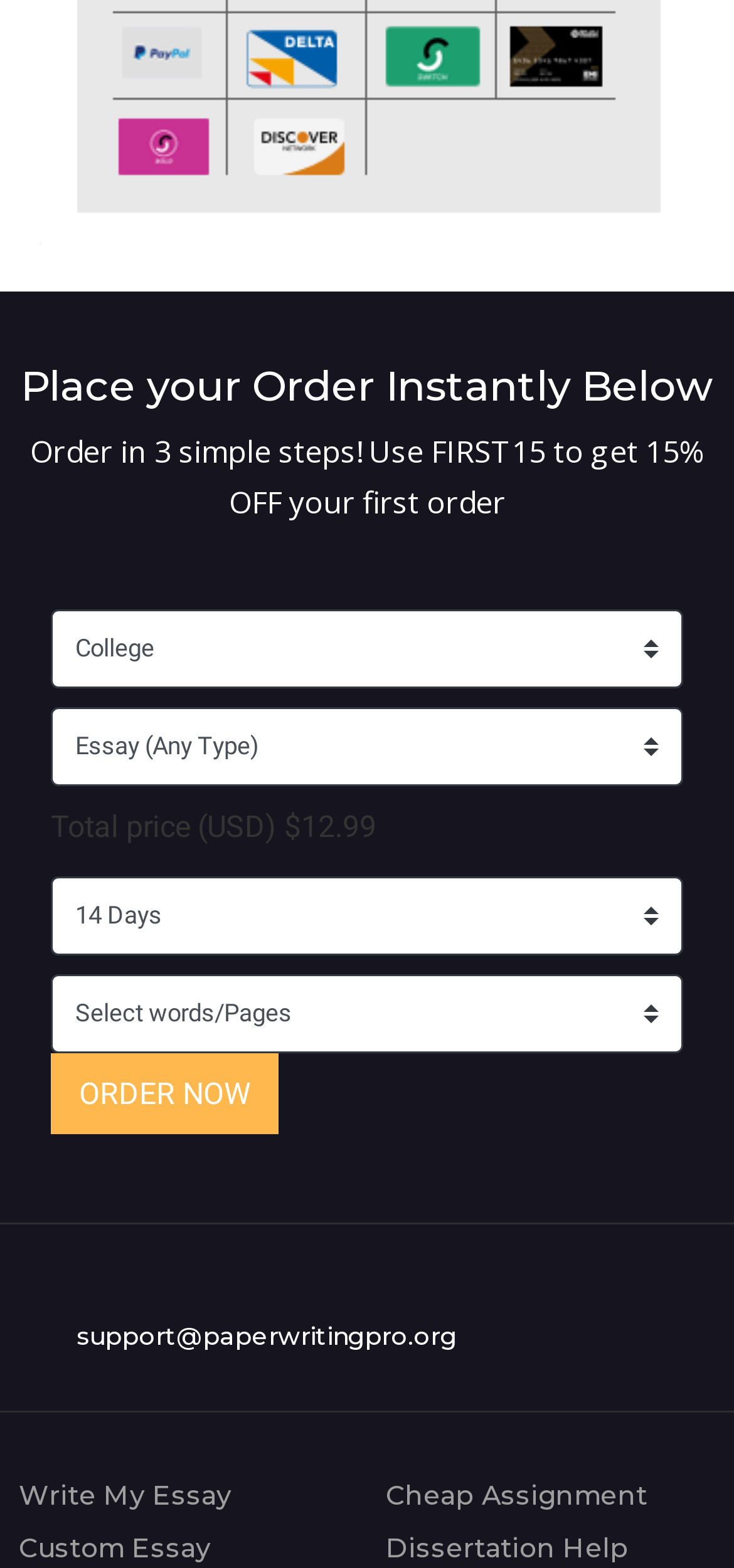What is the discount code?
Using the image as a reference, deliver a detailed and thorough answer to the question.

I read the StaticText element [246] with the text 'Order in 3 simple steps! Use FIRST15 to get 15% OFF your first order', which mentions the discount code FIRST15.